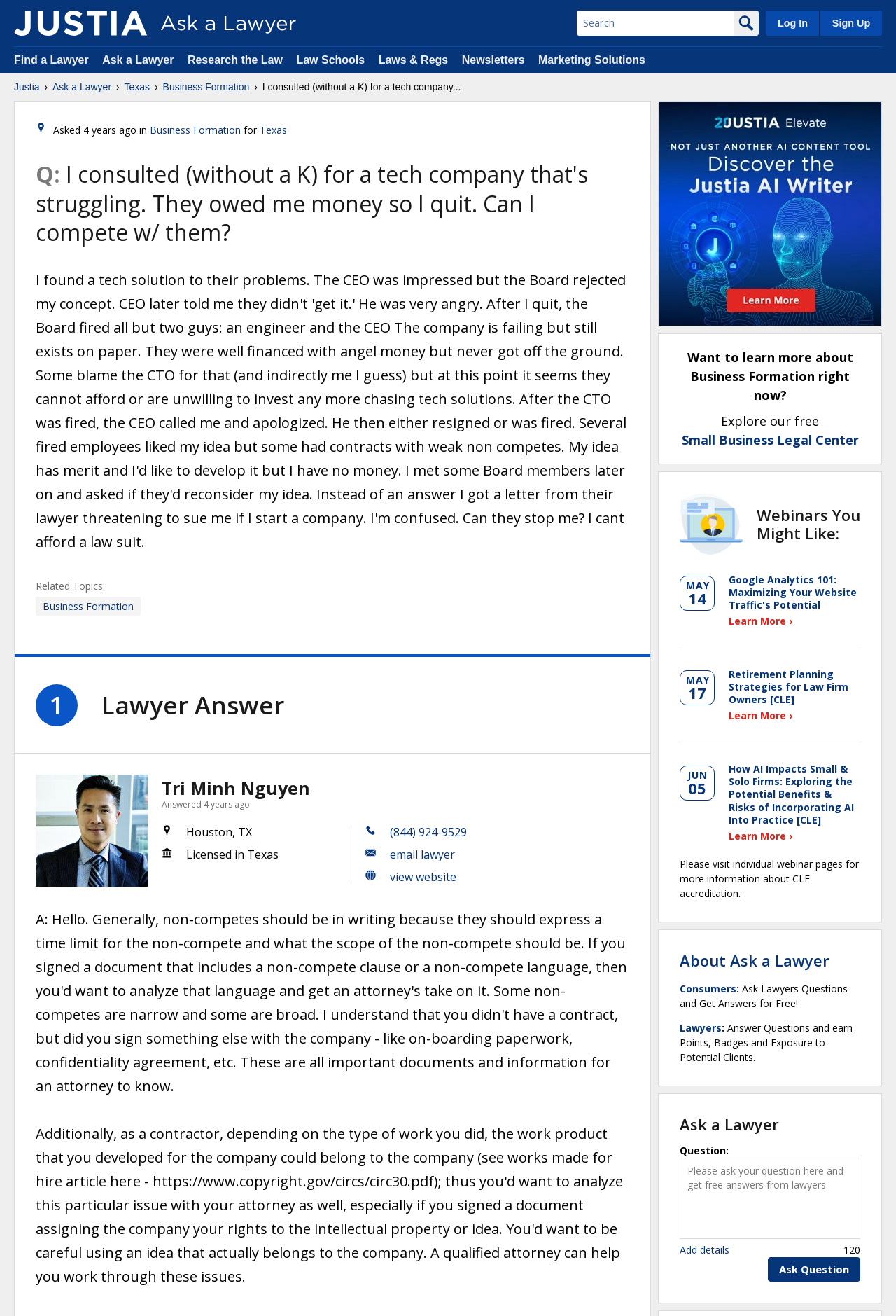In which state is the lawyer licensed?
Provide a comprehensive and detailed answer to the question.

The lawyer is licensed in Texas, which can be inferred from the text 'Licensed in Texas' on the webpage.